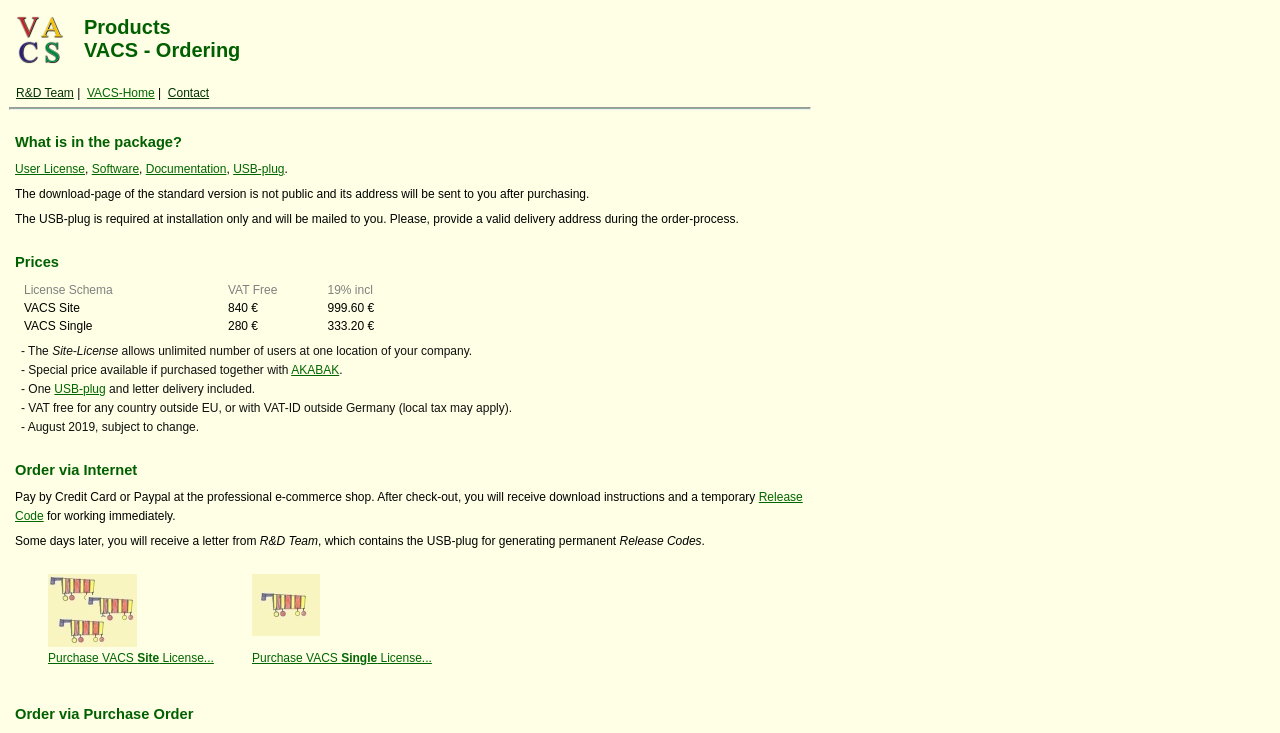Find the bounding box coordinates for the HTML element described in this sentence: "Software". Provide the coordinates as four float numbers between 0 and 1, in the format [left, top, right, bottom].

[0.072, 0.221, 0.109, 0.24]